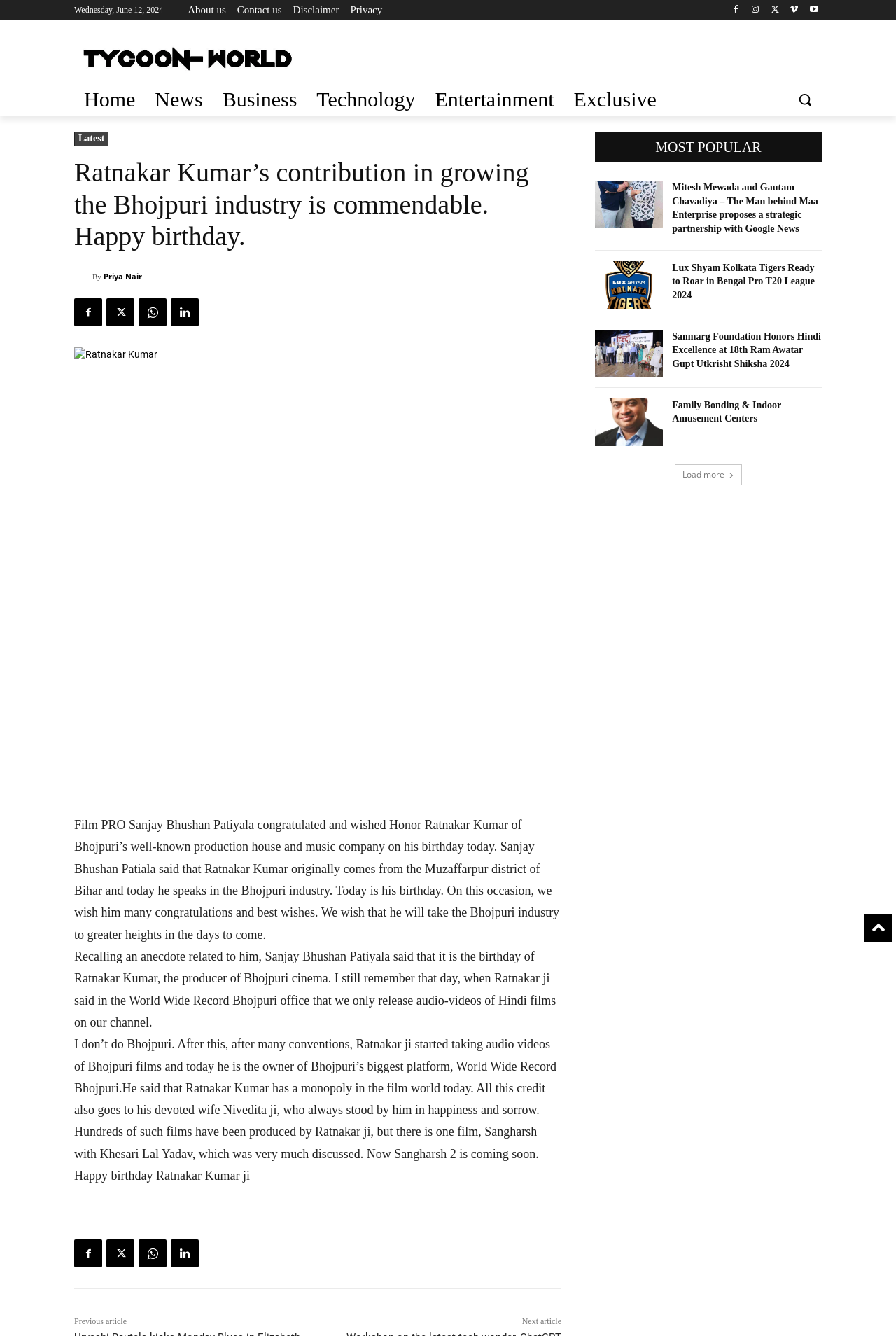Using the information shown in the image, answer the question with as much detail as possible: What is the date mentioned on the webpage?

The date is mentioned at the top of the webpage, in the format 'Wednesday, June 12, 2024'. This is likely the publication date of the article or the current date.